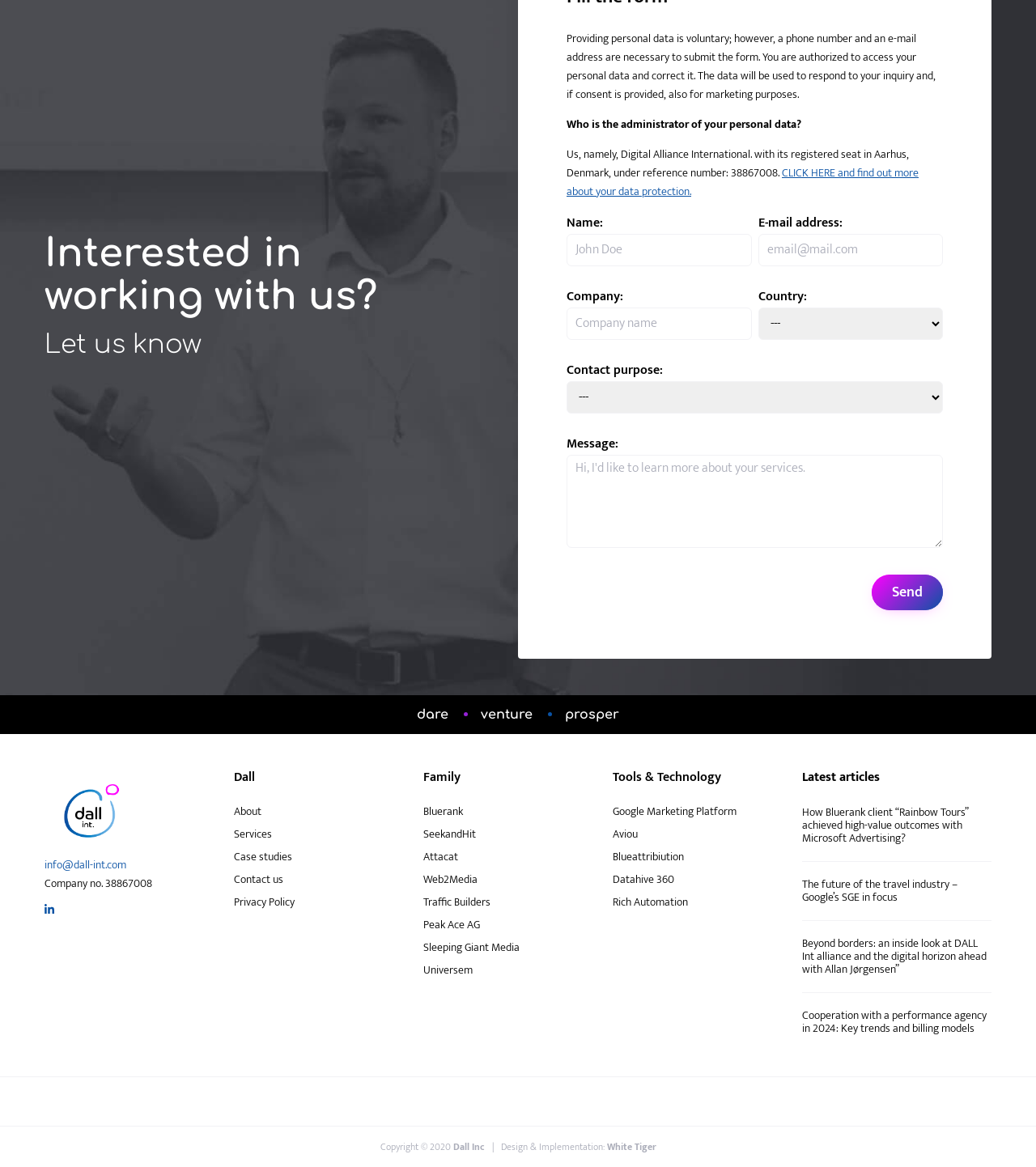Could you find the bounding box coordinates of the clickable area to complete this instruction: "Click the 'Send' button"?

[0.841, 0.492, 0.91, 0.523]